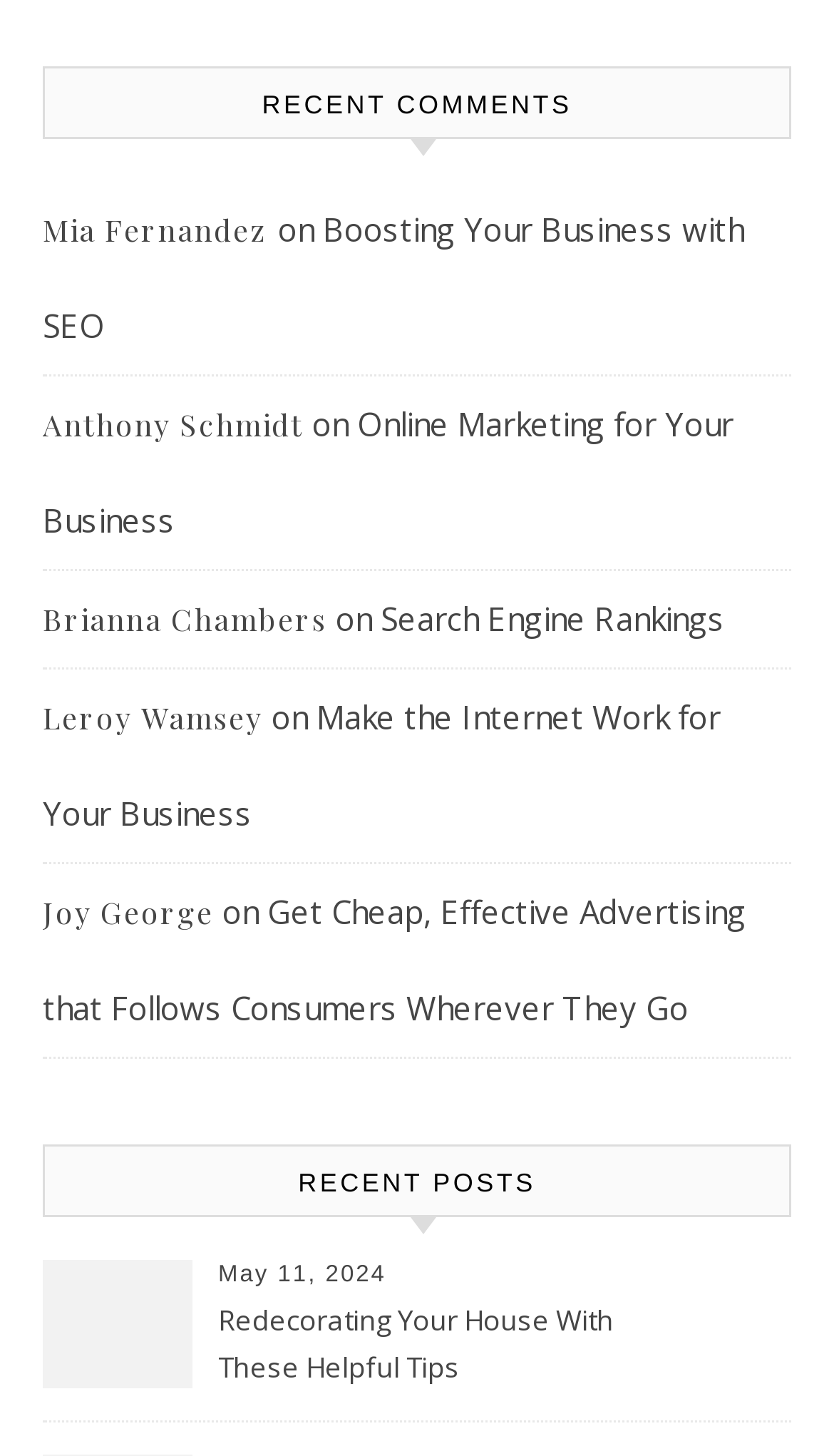Please provide the bounding box coordinates for the element that needs to be clicked to perform the instruction: "explore Health category". The coordinates must consist of four float numbers between 0 and 1, formatted as [left, top, right, bottom].

None